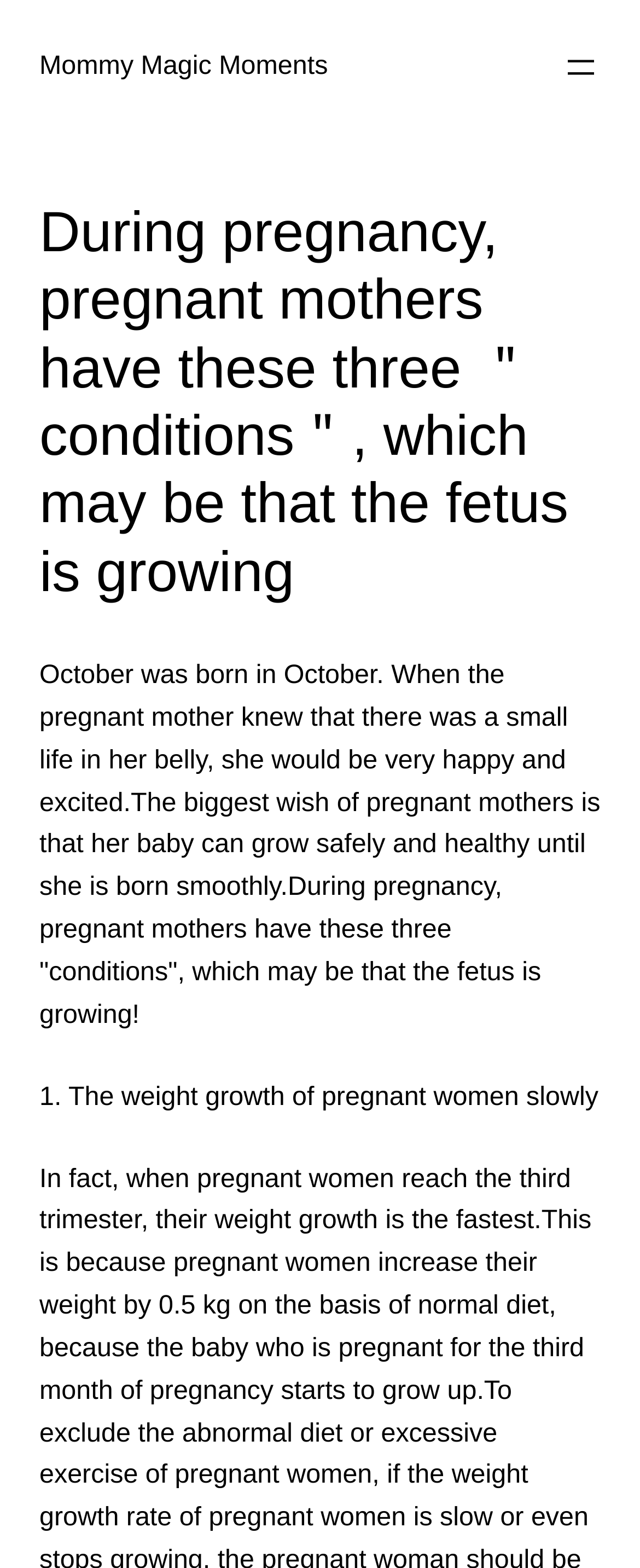Calculate the bounding box coordinates of the UI element given the description: "Surfing the Chunder".

None